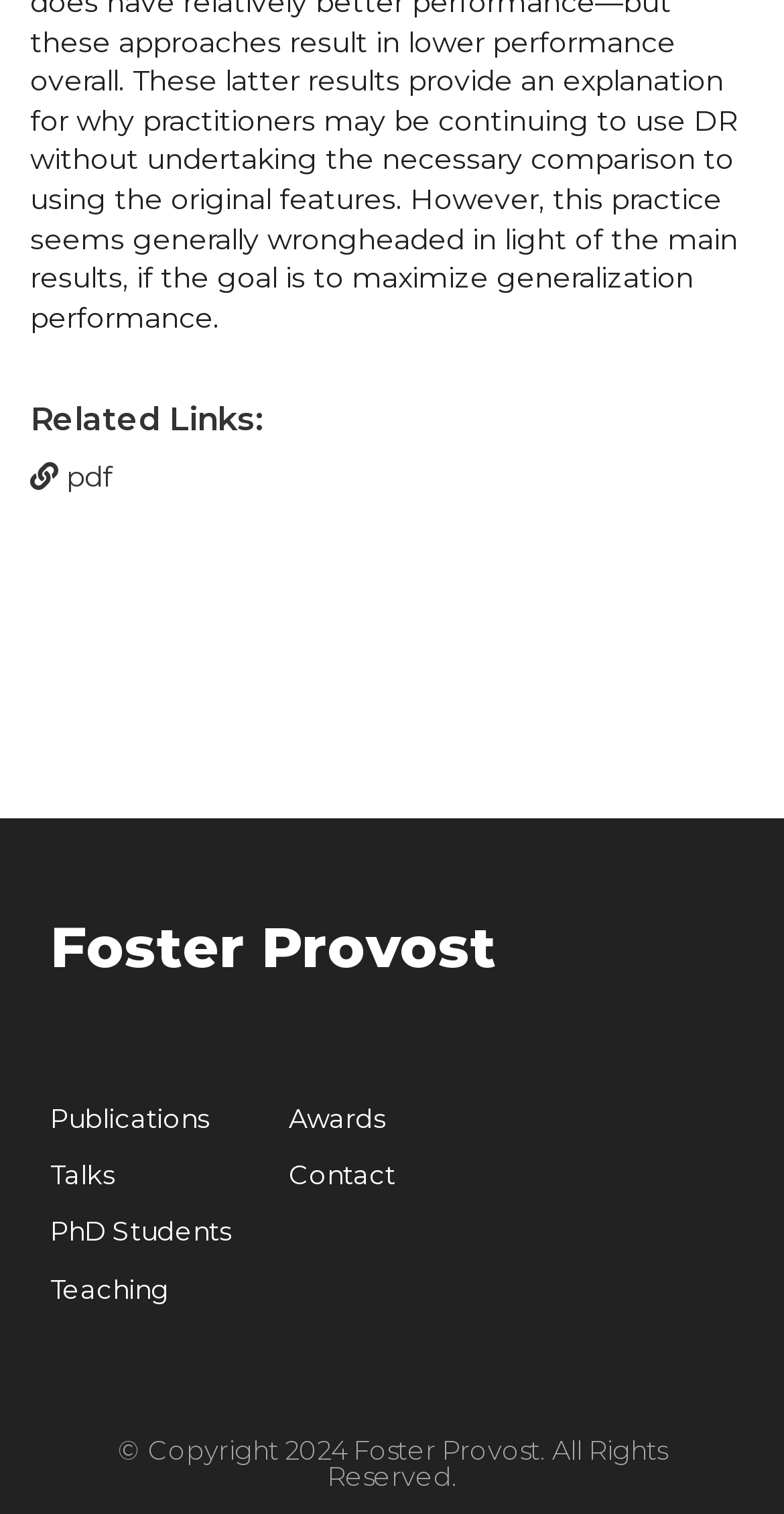Find the bounding box coordinates for the area that should be clicked to accomplish the instruction: "go to Publications page".

[0.064, 0.723, 0.317, 0.754]